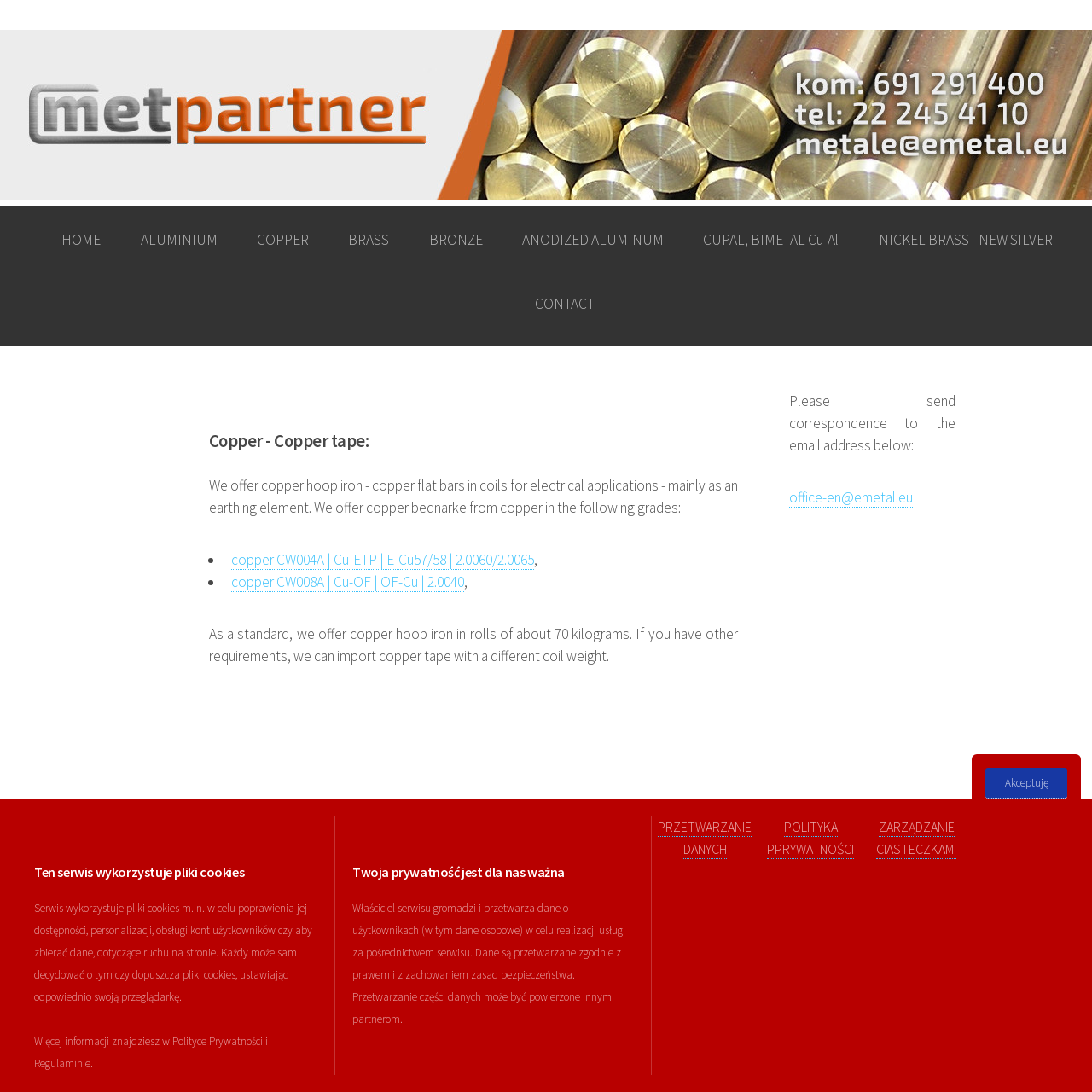Determine the bounding box coordinates for the clickable element to execute this instruction: "Send email to office-en@emetal.eu". Provide the coordinates as four float numbers between 0 and 1, i.e., [left, top, right, bottom].

[0.723, 0.447, 0.836, 0.465]